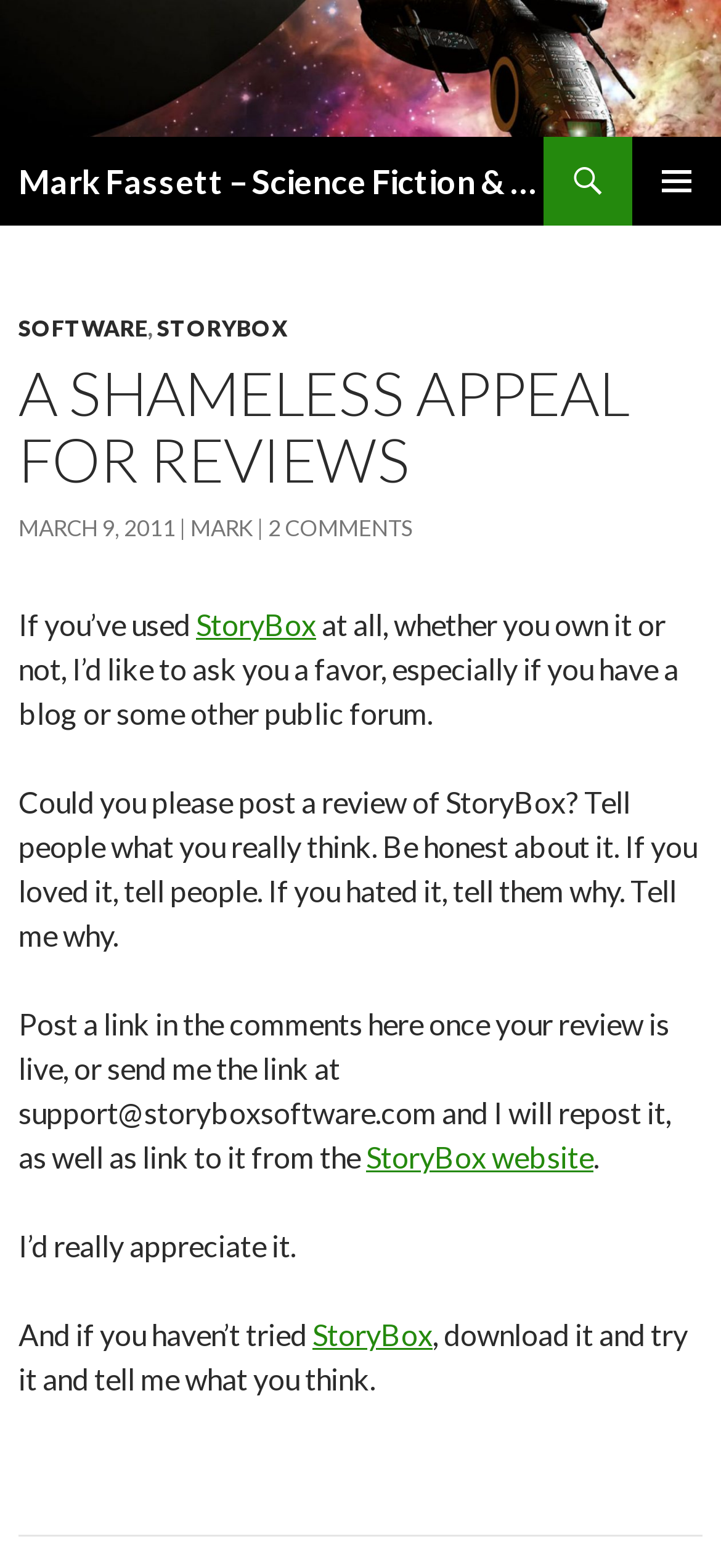Identify the bounding box for the UI element described as: "Helper". The coordinates should be four float numbers between 0 and 1, i.e., [left, top, right, bottom].

None